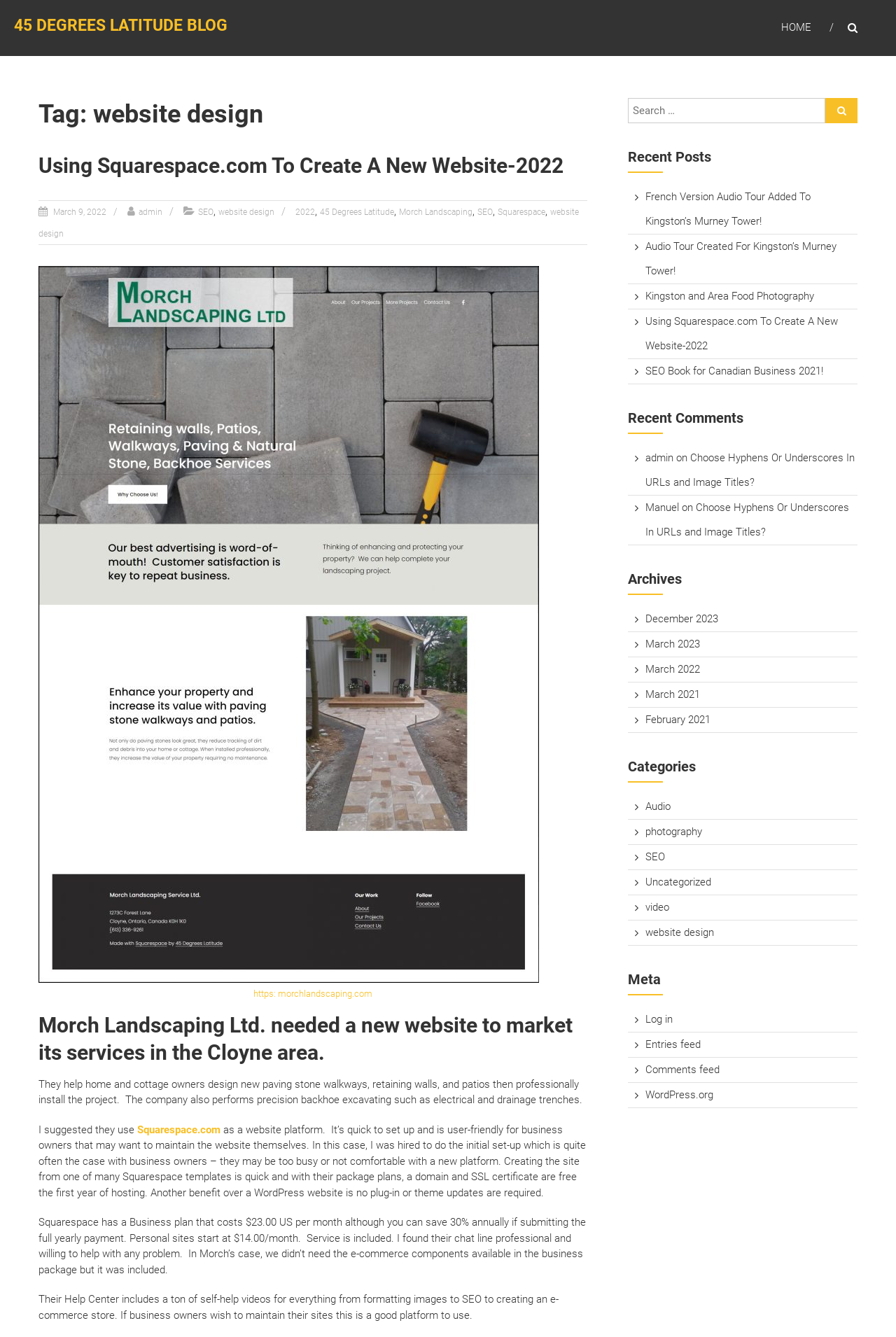Locate the bounding box coordinates of the clickable region necessary to complete the following instruction: "Learn about website design". Provide the coordinates in the format of four float numbers between 0 and 1, i.e., [left, top, right, bottom].

[0.721, 0.693, 0.797, 0.702]